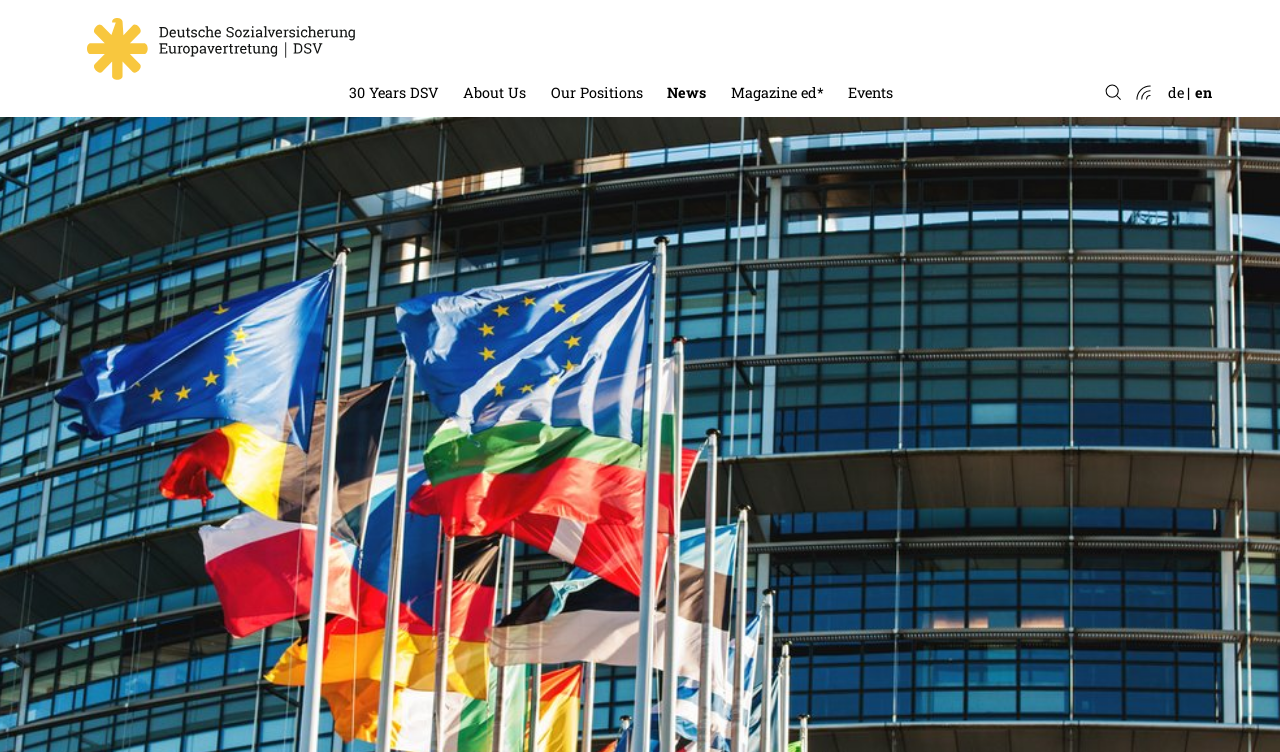Extract the text of the main heading from the webpage.

EU Parlia­ment discusses future Euro­pean policy chal­lenges.